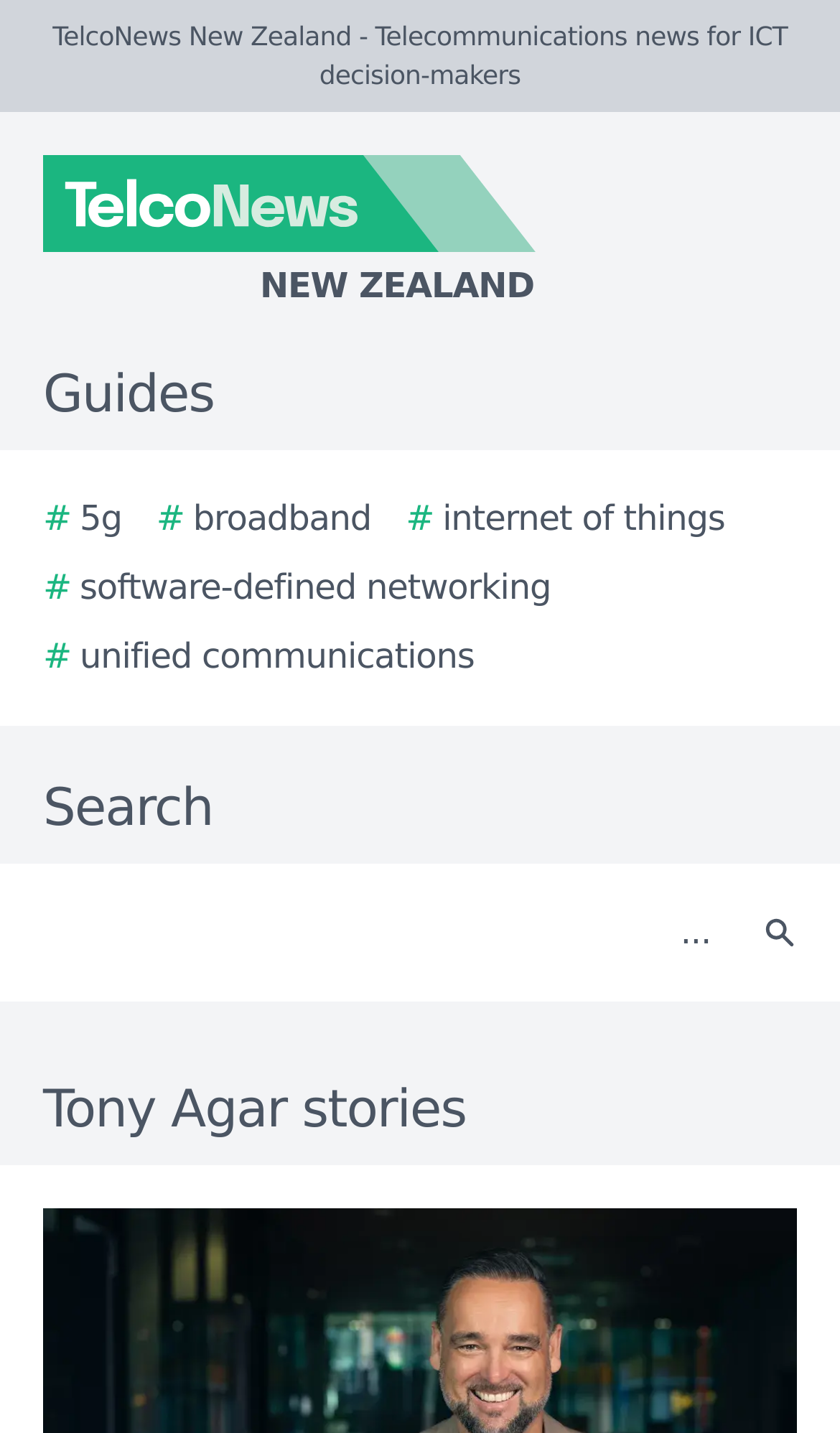Refer to the element description # 5g and identify the corresponding bounding box in the screenshot. Format the coordinates as (top-left x, top-left y, bottom-right x, bottom-right y) with values in the range of 0 to 1.

[0.051, 0.344, 0.145, 0.38]